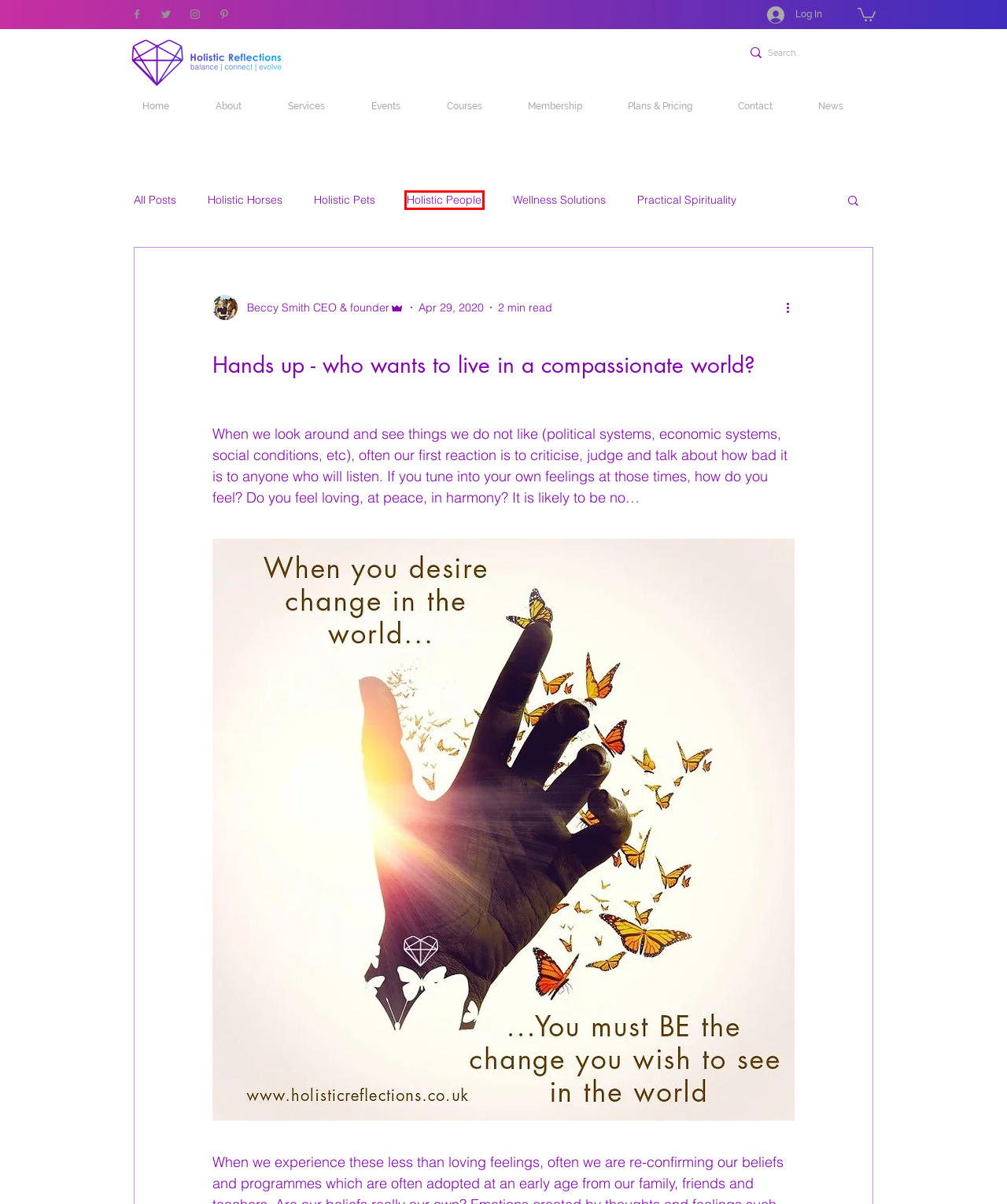A screenshot of a webpage is given, featuring a red bounding box around a UI element. Please choose the webpage description that best aligns with the new webpage after clicking the element in the bounding box. These are the descriptions:
A. Contact | Holistic Reflections CIC
B. News | Holistic Reflections CIC
C. Plans & Pricing | Holistic Reflections CIC
D. Practical Spirituality
E. Holistic Health | Holistic Reflections | England
F. Holistic Pets
G. Wellness Solutions
H. Holistic People

H